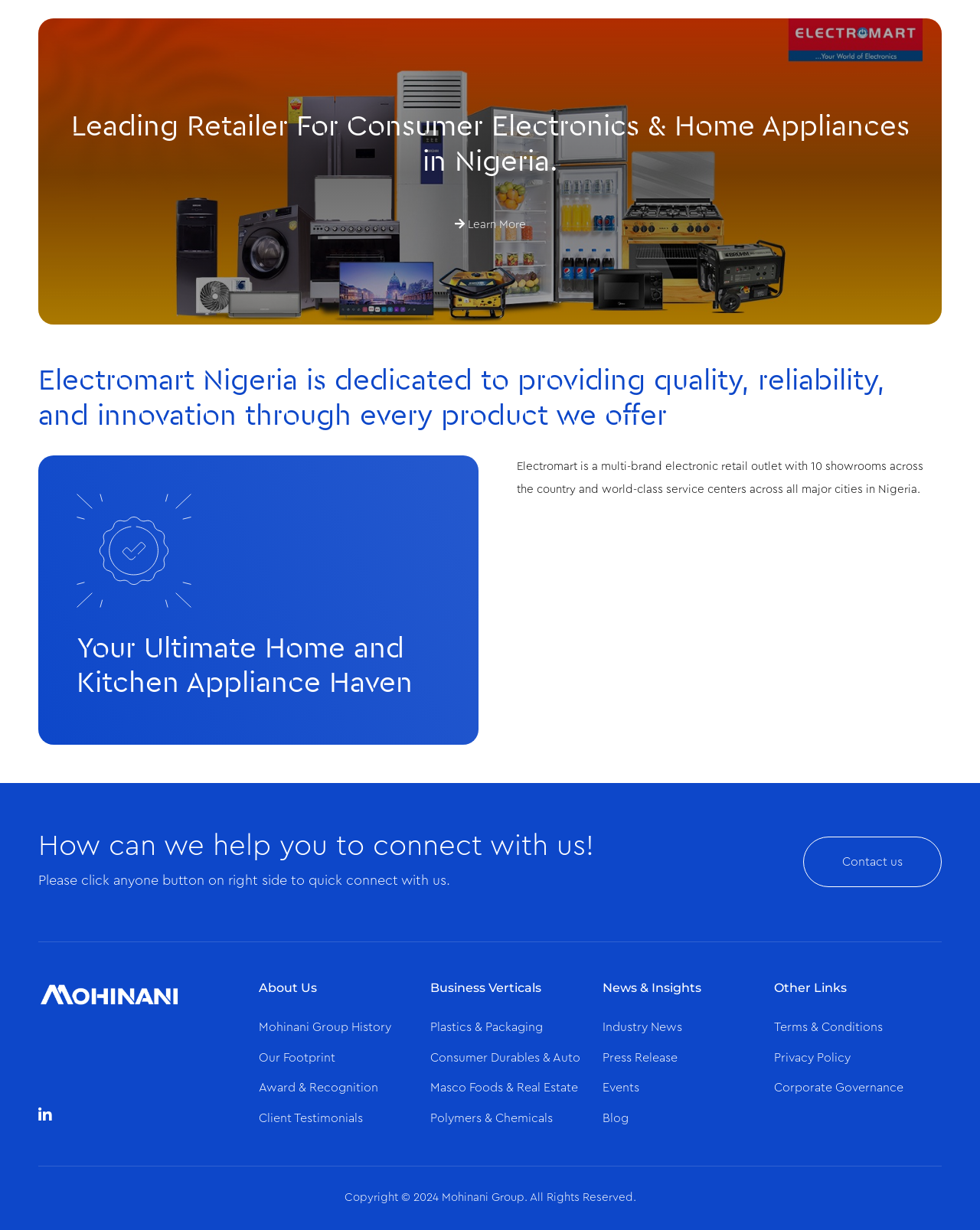Highlight the bounding box coordinates of the element that should be clicked to carry out the following instruction: "View Terms & Conditions". The coordinates must be given as four float numbers ranging from 0 to 1, i.e., [left, top, right, bottom].

[0.79, 0.83, 0.901, 0.84]